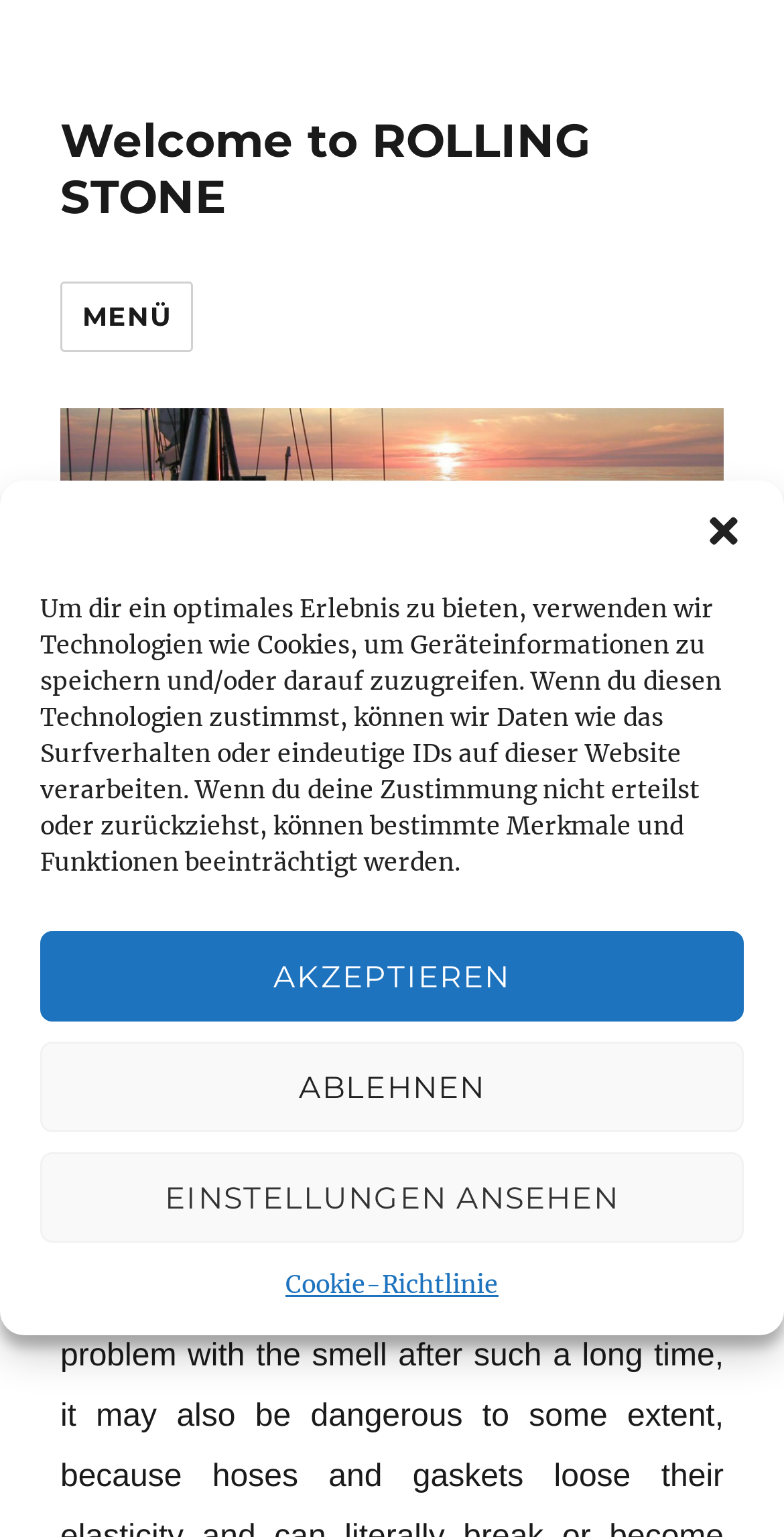What is the purpose of the dialog box?
Answer the question with a single word or phrase, referring to the image.

To manage cookie consent